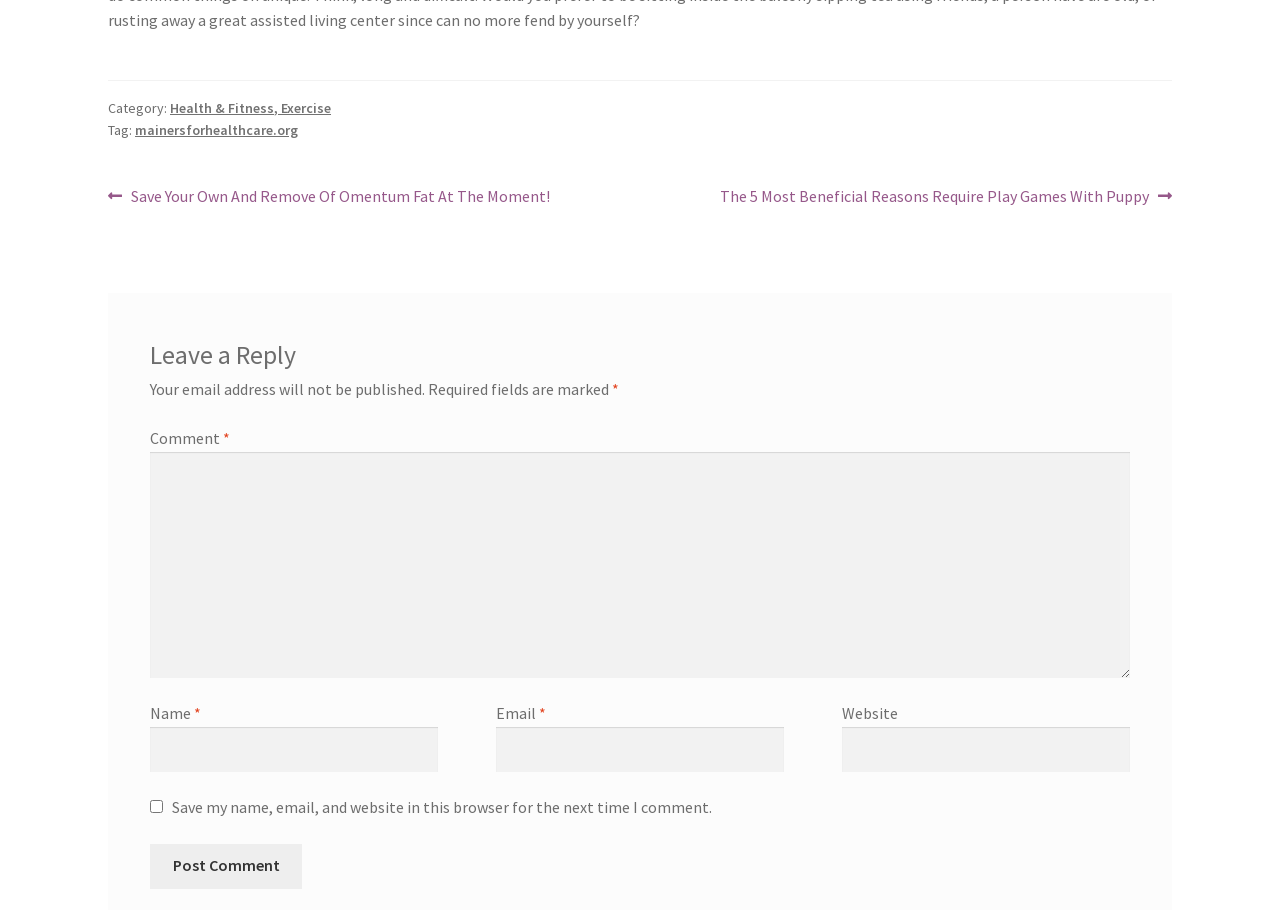Locate the bounding box coordinates of the clickable part needed for the task: "Type your name".

[0.117, 0.799, 0.342, 0.849]